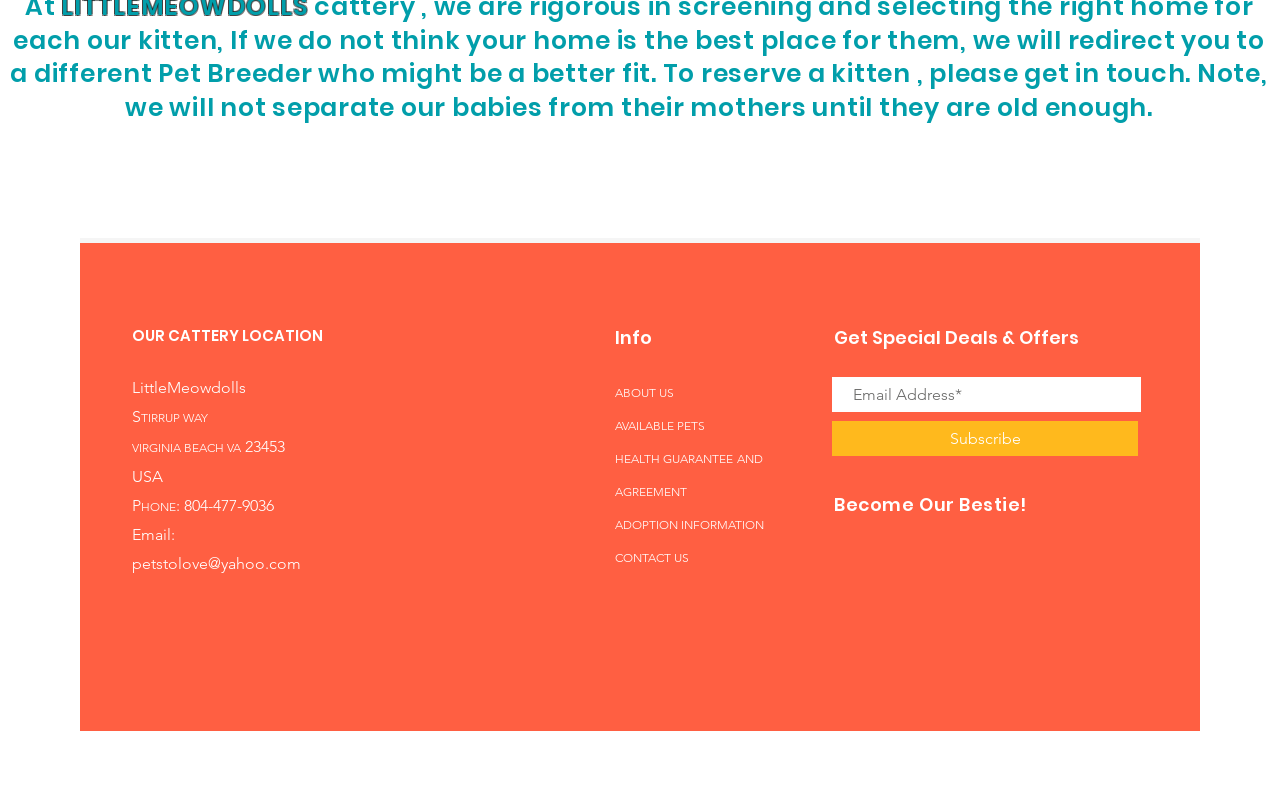What is the purpose of the textbox?
Based on the visual details in the image, please answer the question thoroughly.

The textbox is located in the 'Get Special Deals & Offers' section of the webpage, and it is required to enter an email address. This suggests that the purpose of the textbox is to subscribe to special deals and offers.